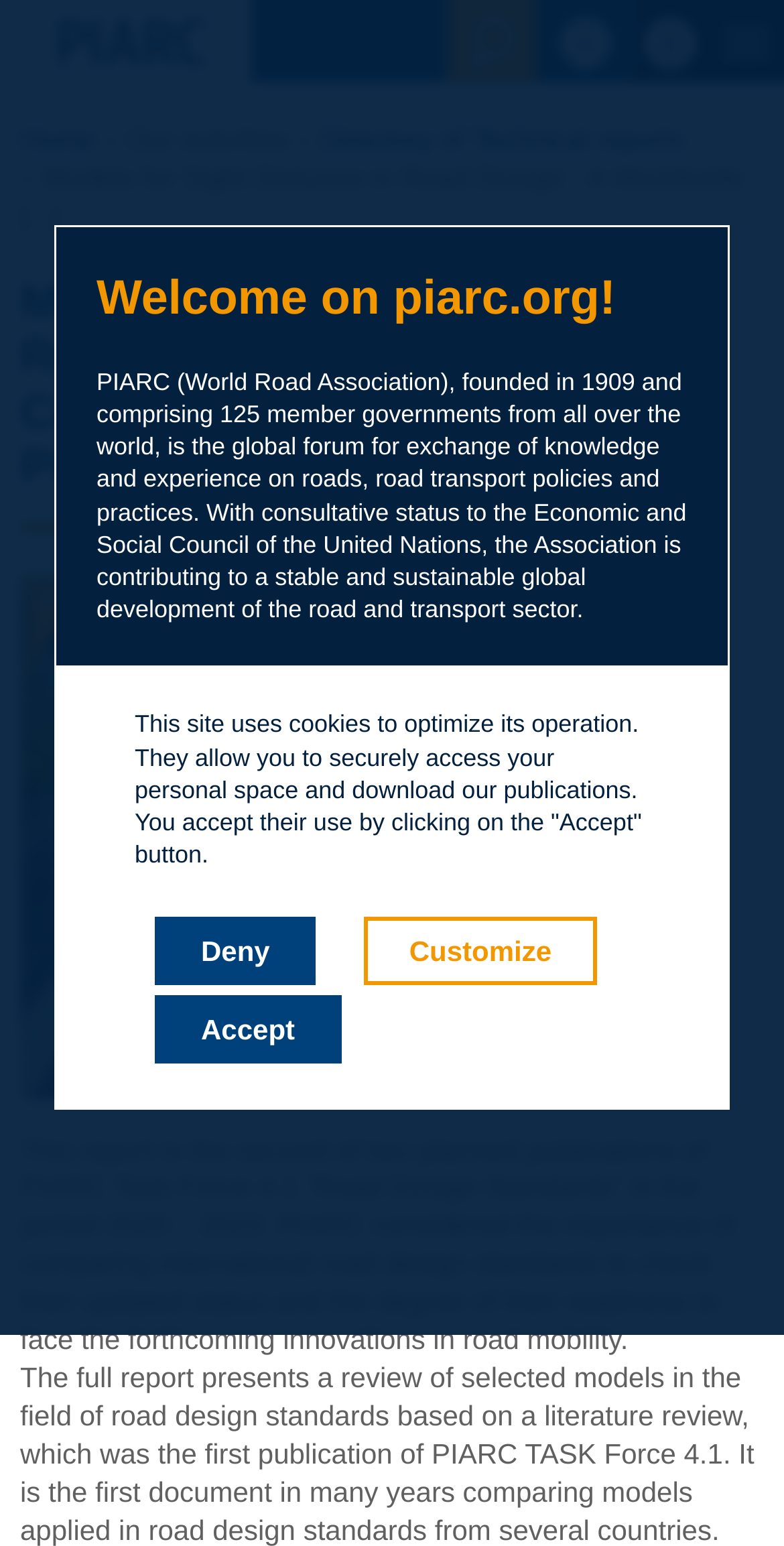Identify the bounding box coordinates for the element you need to click to achieve the following task: "Click the 'Home' link". Provide the bounding box coordinates as four float numbers between 0 and 1, in the form [left, top, right, bottom].

[0.026, 0.079, 0.121, 0.1]